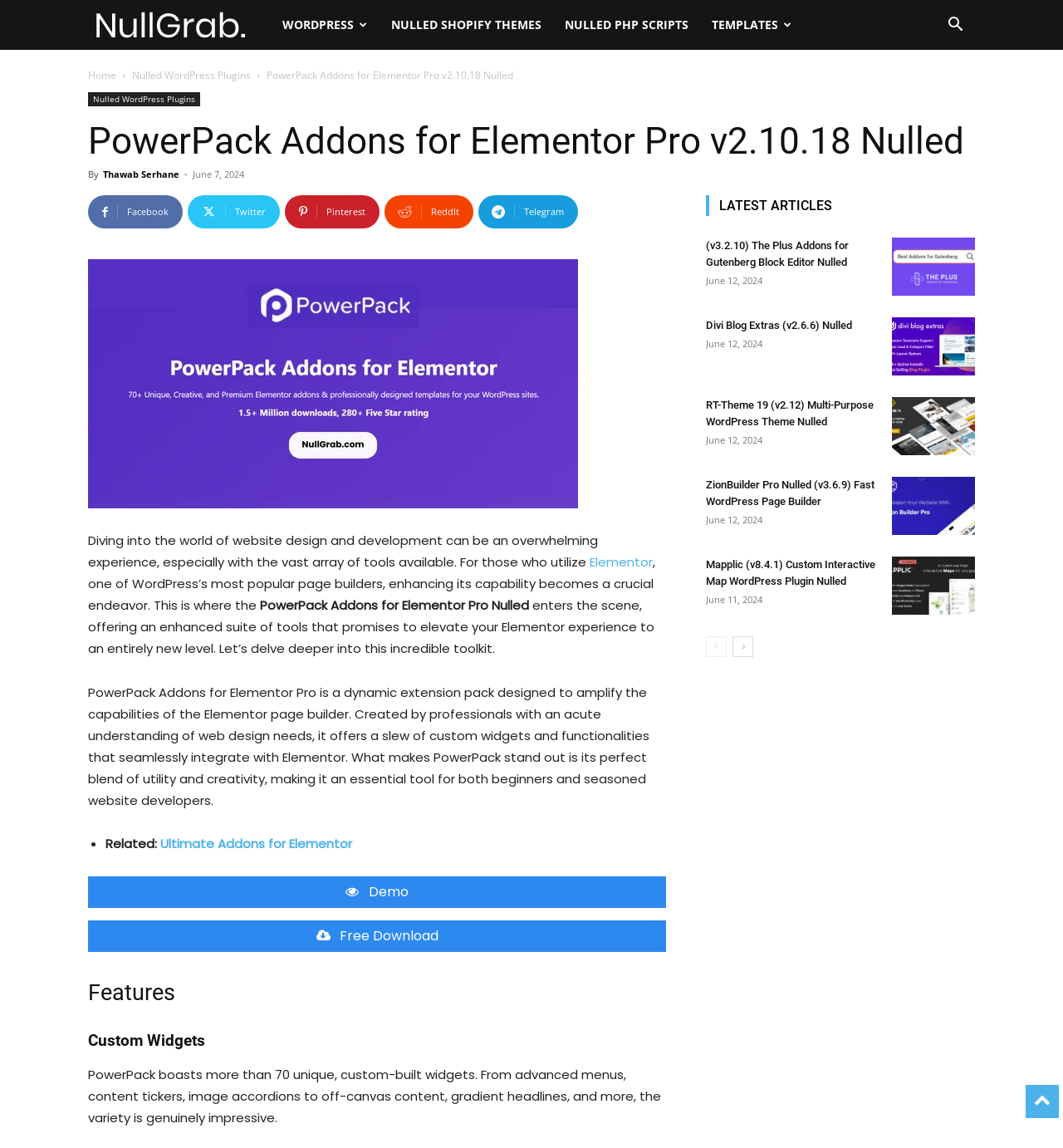Locate the bounding box coordinates of the element to click to perform the following action: 'Download 'PowerPack Addons for Elementor Pro Nulled''. The coordinates should be given as four float values between 0 and 1, in the form of [left, top, right, bottom].

[0.083, 0.802, 0.627, 0.829]